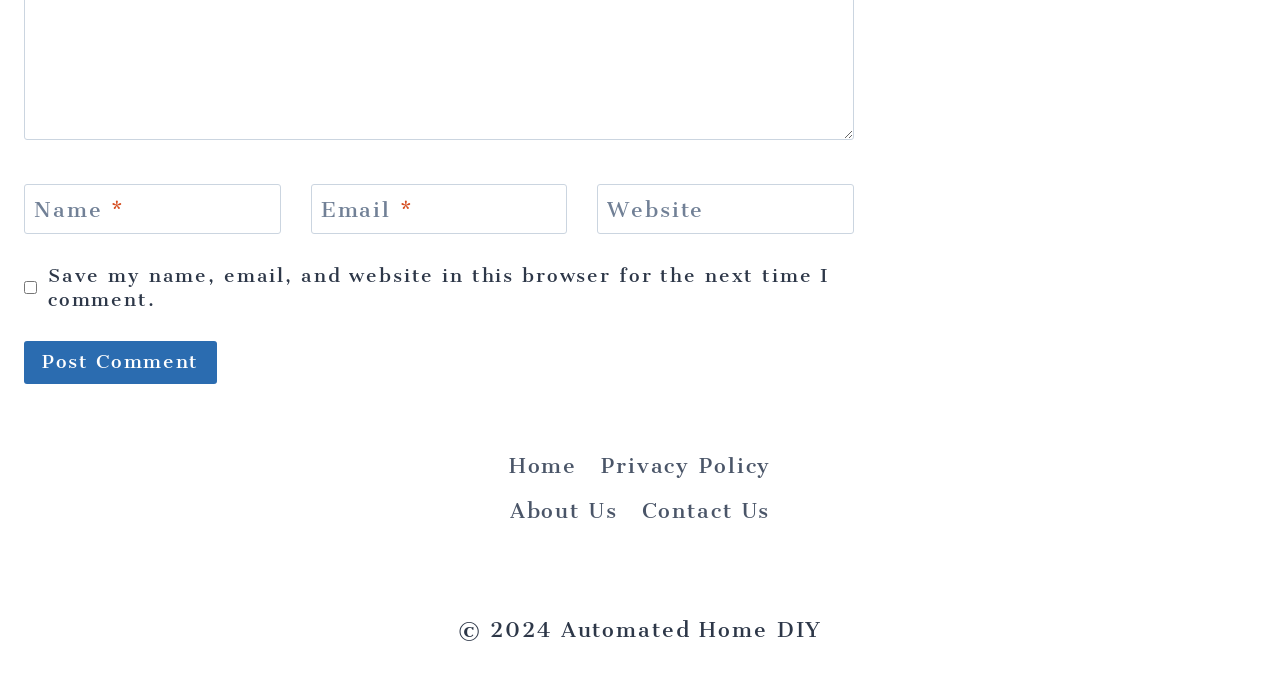Please find the bounding box coordinates for the clickable element needed to perform this instruction: "Visit the Home page".

[0.388, 0.639, 0.46, 0.703]